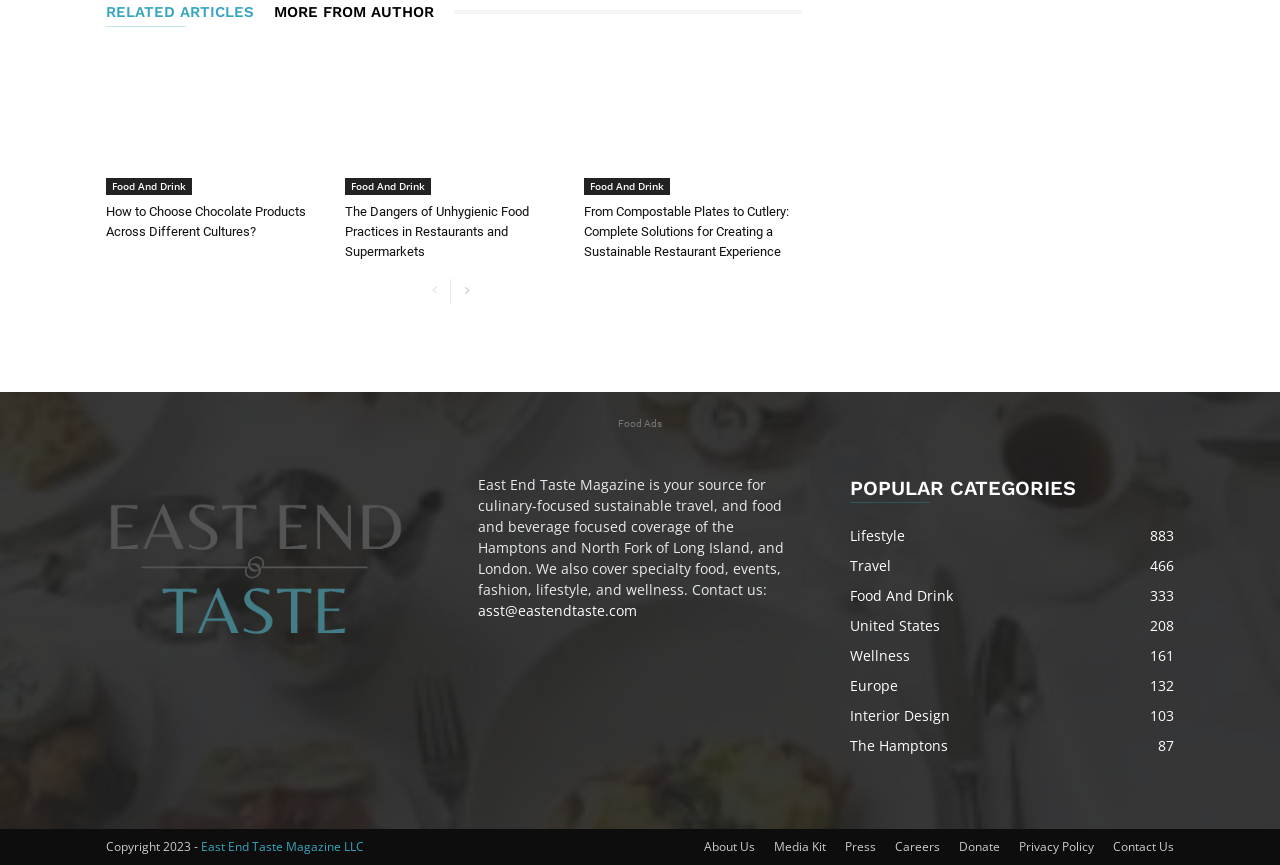Carefully observe the image and respond to the question with a detailed answer:
How many related articles are shown on this webpage?

I counted the number of headings and links under the 'RELATED ARTICLES MORE FROM AUTHOR' section and found that there are 4 related articles shown on this webpage.